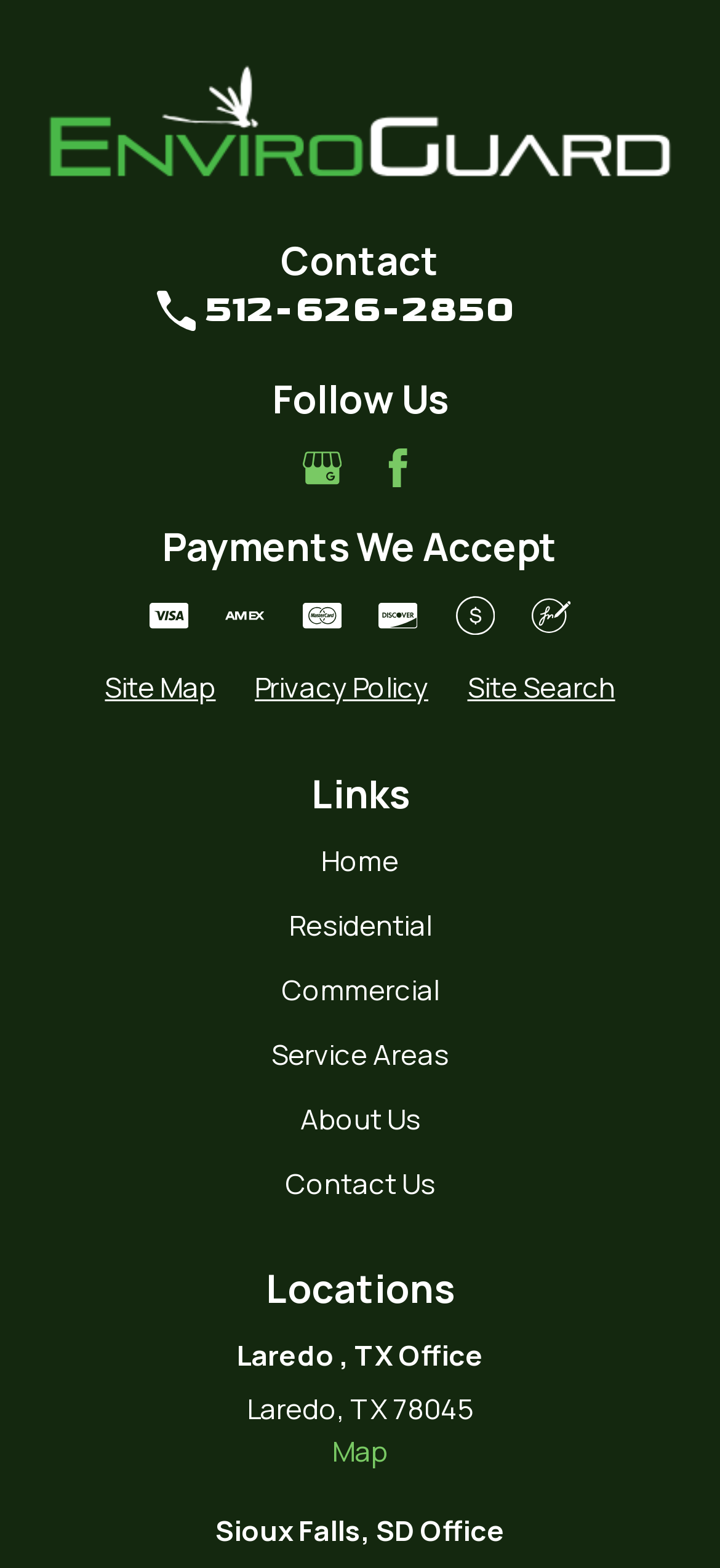Determine the bounding box coordinates of the clickable area required to perform the following instruction: "Click on Home". The coordinates should be represented as four float numbers between 0 and 1: [left, top, right, bottom].

[0.064, 0.04, 0.936, 0.114]